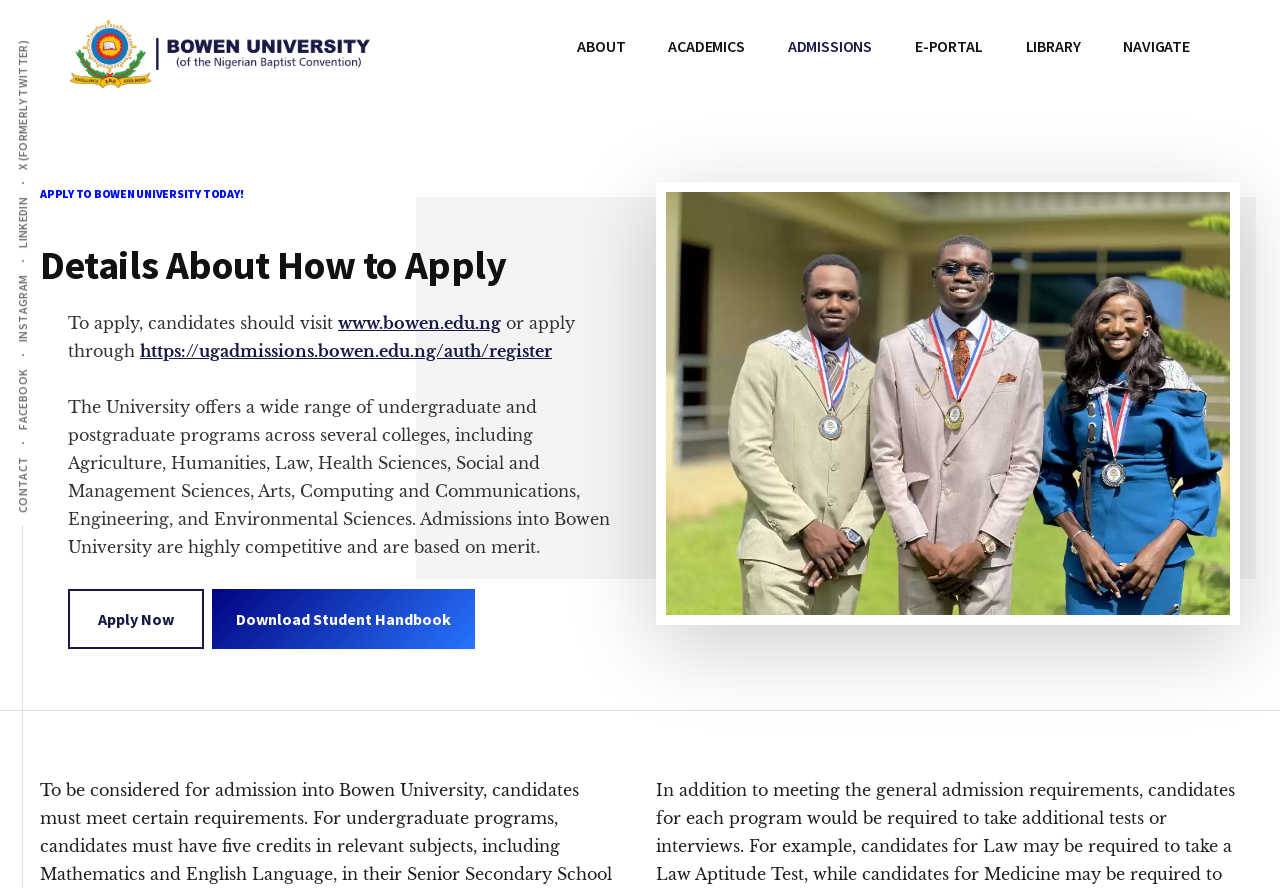Please mark the clickable region by giving the bounding box coordinates needed to complete this instruction: "Click on 'Apply Now'".

[0.053, 0.663, 0.159, 0.731]